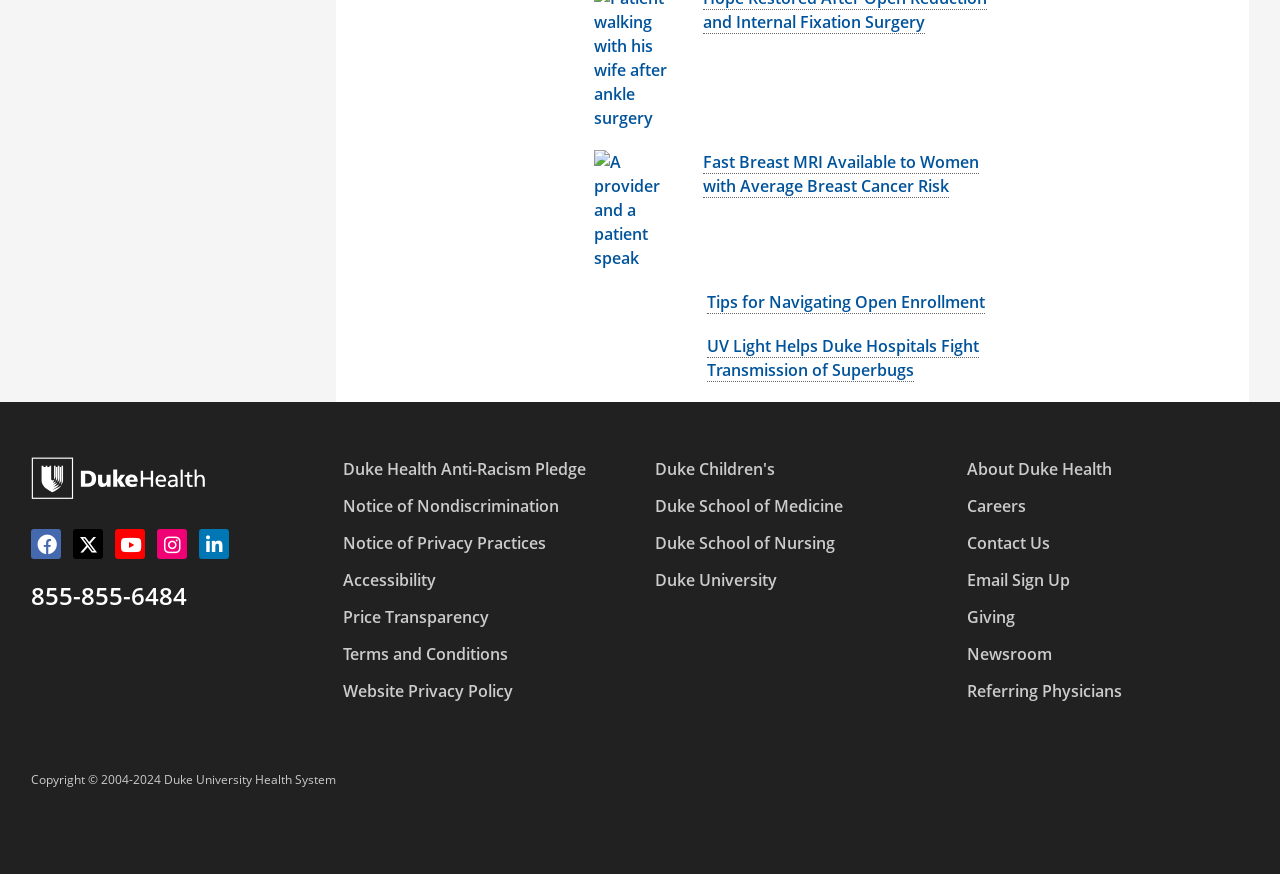Refer to the image and provide an in-depth answer to the question: 
What is the name of the university mentioned on the webpage?

The webpage mentions Duke University, which is likely the university affiliated with Duke Health.